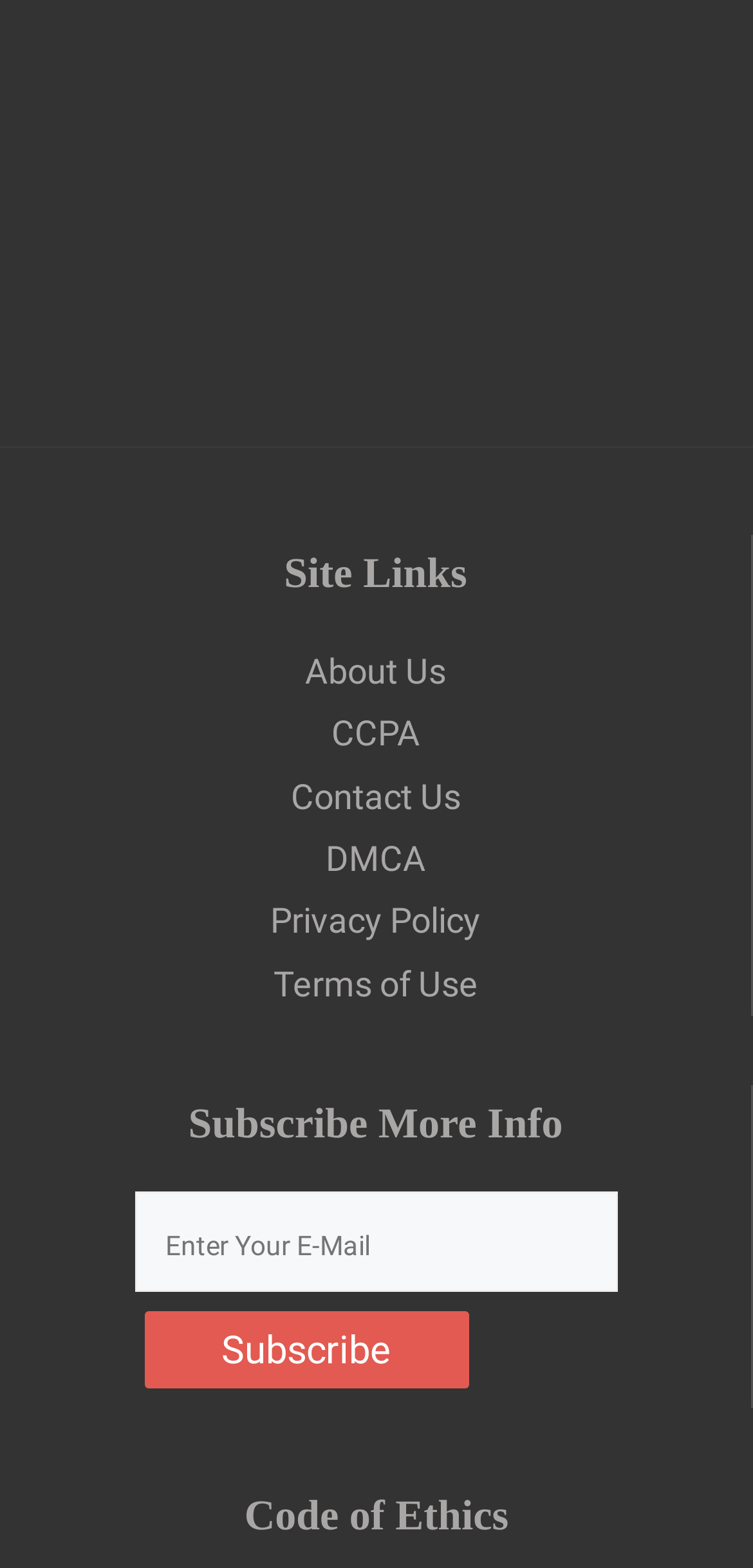What is the position of the 'Code of Ethics' heading? Observe the screenshot and provide a one-word or short phrase answer.

Bottom